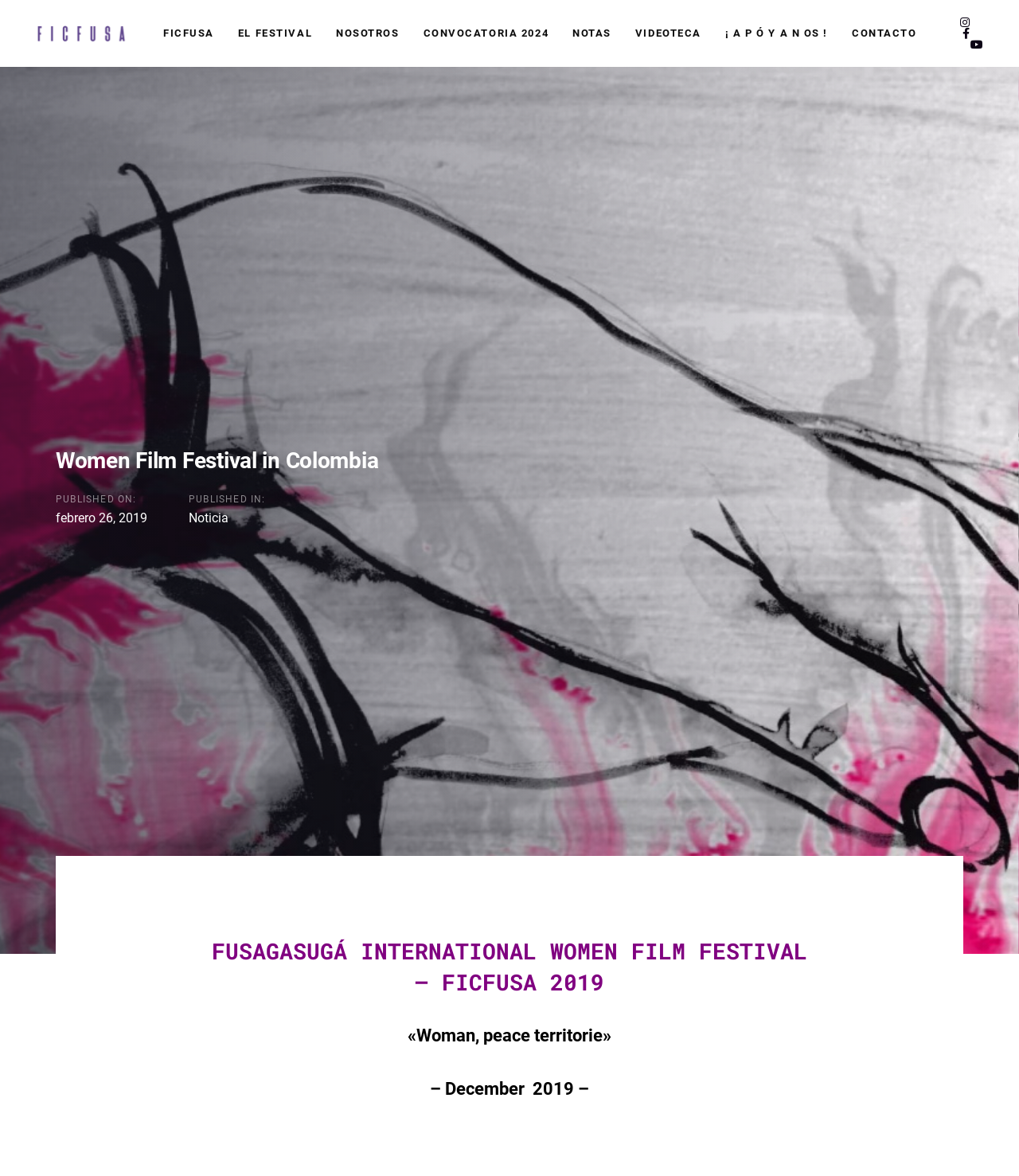Please determine the bounding box coordinates, formatted as (top-left x, top-left y, bottom-right x, bottom-right y), with all values as floating point numbers between 0 and 1. Identify the bounding box of the region described as: Privacy

None